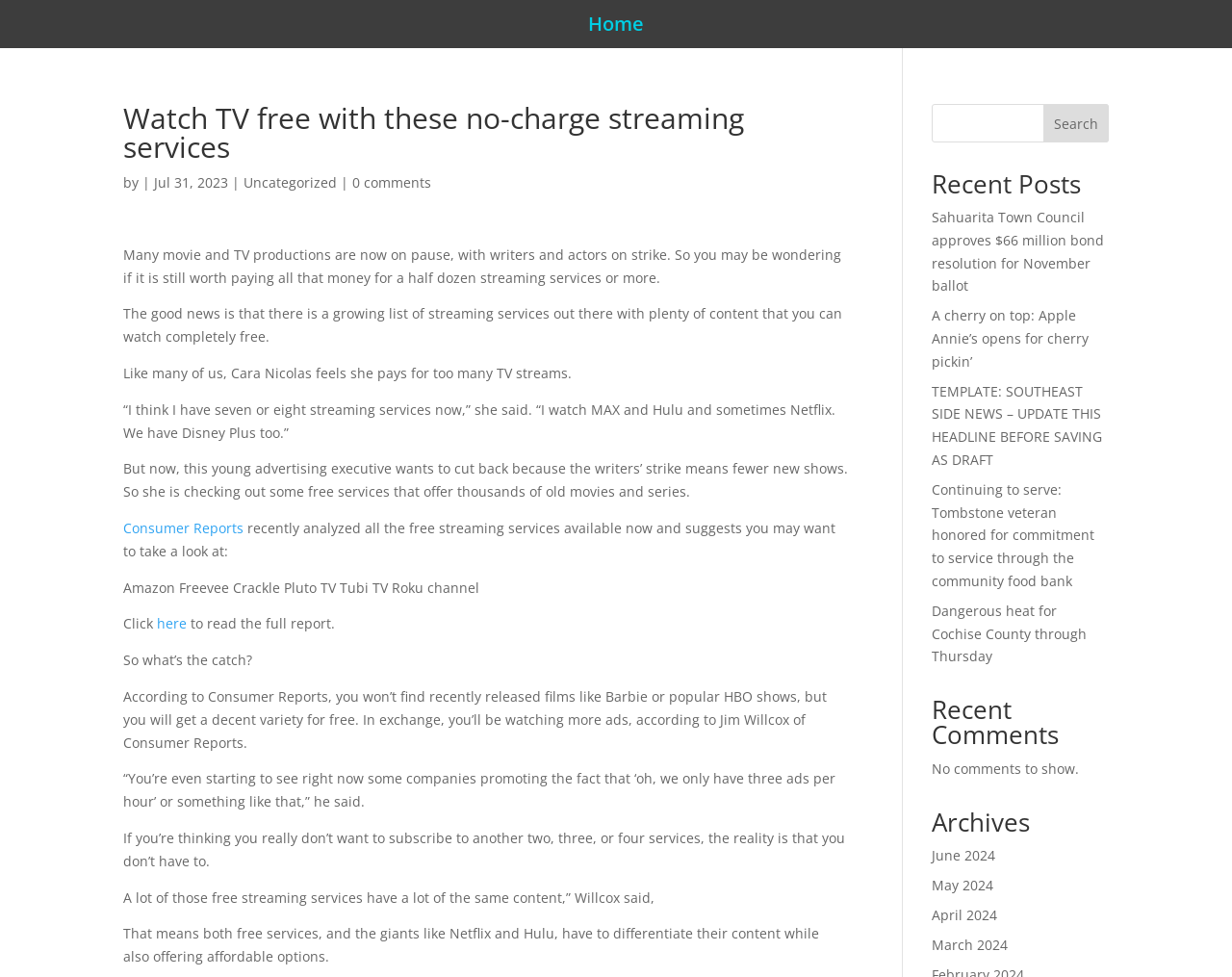Please determine the bounding box coordinates of the clickable area required to carry out the following instruction: "View Archives". The coordinates must be four float numbers between 0 and 1, represented as [left, top, right, bottom].

[0.756, 0.829, 0.9, 0.864]